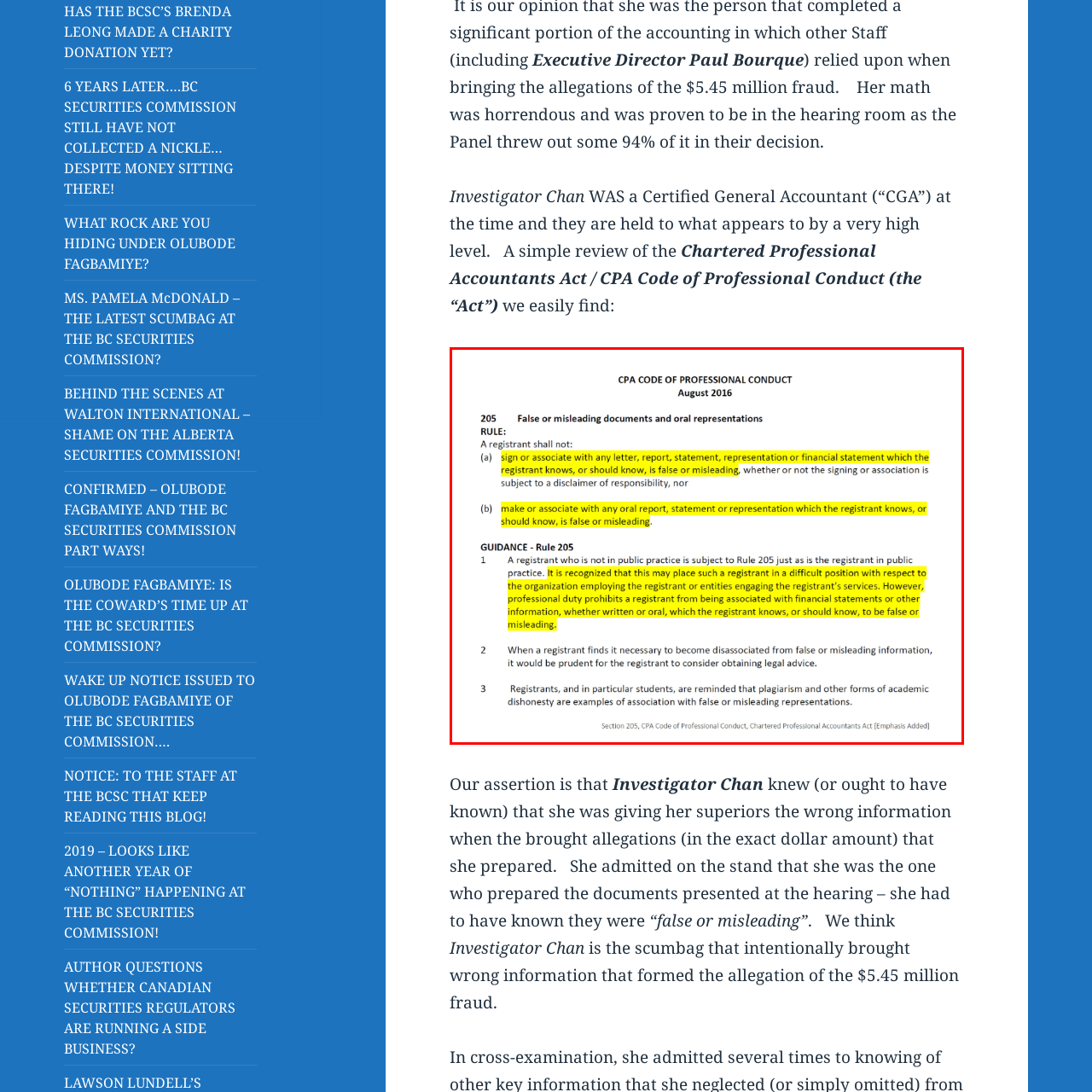Concentrate on the image bordered by the red line and give a one-word or short phrase answer to the following question:
What is the date of the CPA Code of Professional Conduct document?

August 2016